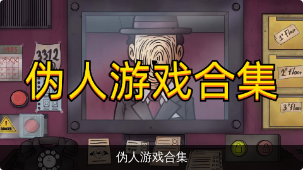Thoroughly describe everything you see in the image.

The image showcases a vibrant and engaging title card for a collection of games, prominently featuring the Chinese characters "伪人游戏合集," which translates to "Imposter Game Collection." Behind the text, a mysterious character dressed in a suit, with a distinctive face that seems to hint at a clever or quirky theme, appears on a screen. The background is enriched with elements that suggest an old-fashioned or whimsical atmosphere, enhancing the playful nature of the games. The overall design evokes intrigue and excitement, inviting players to explore this assortment of imposter-themed games that promise fun and entertainment.